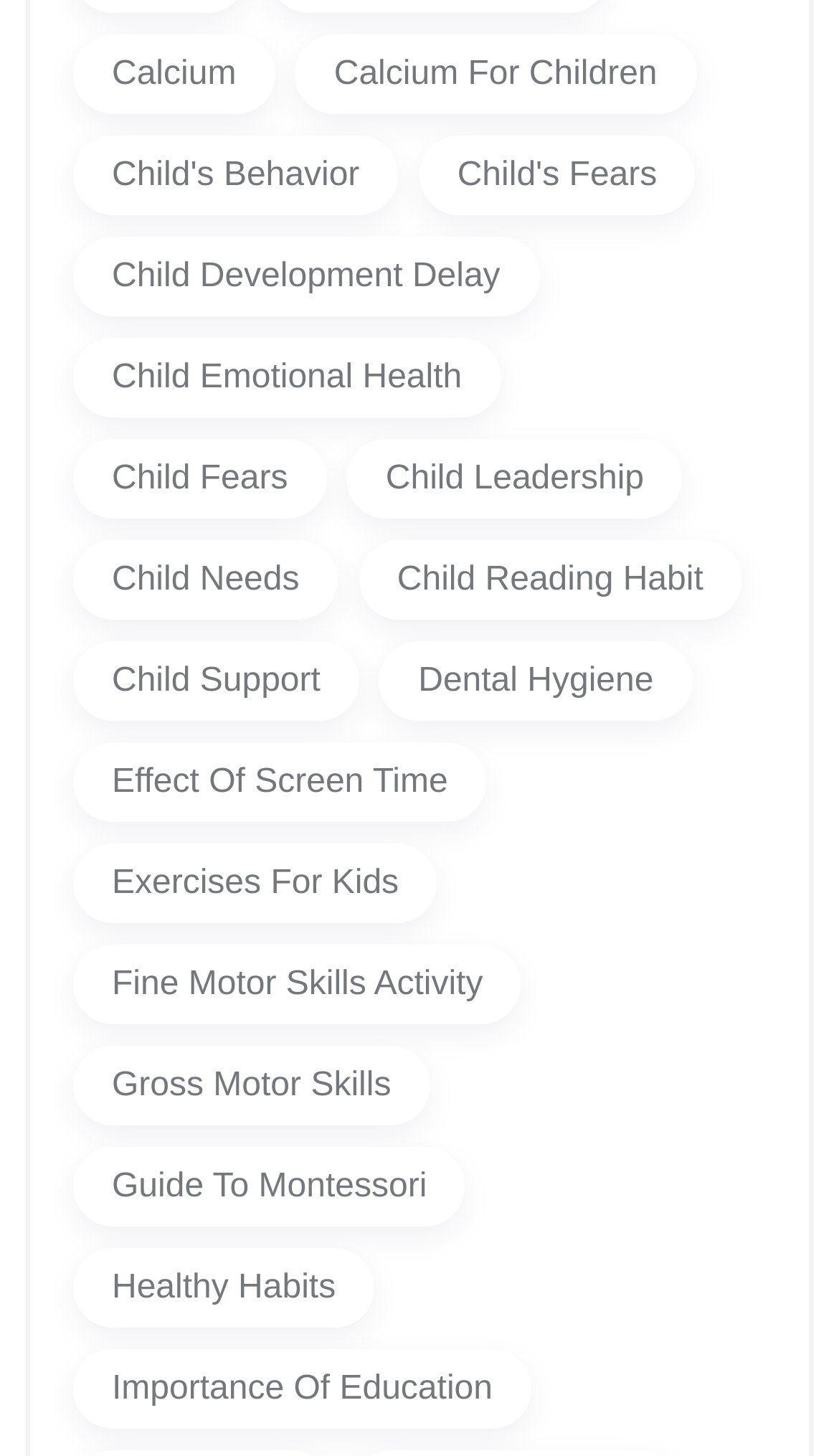Extract the bounding box of the UI element described as: "Child Needs".

[0.087, 0.372, 0.403, 0.426]